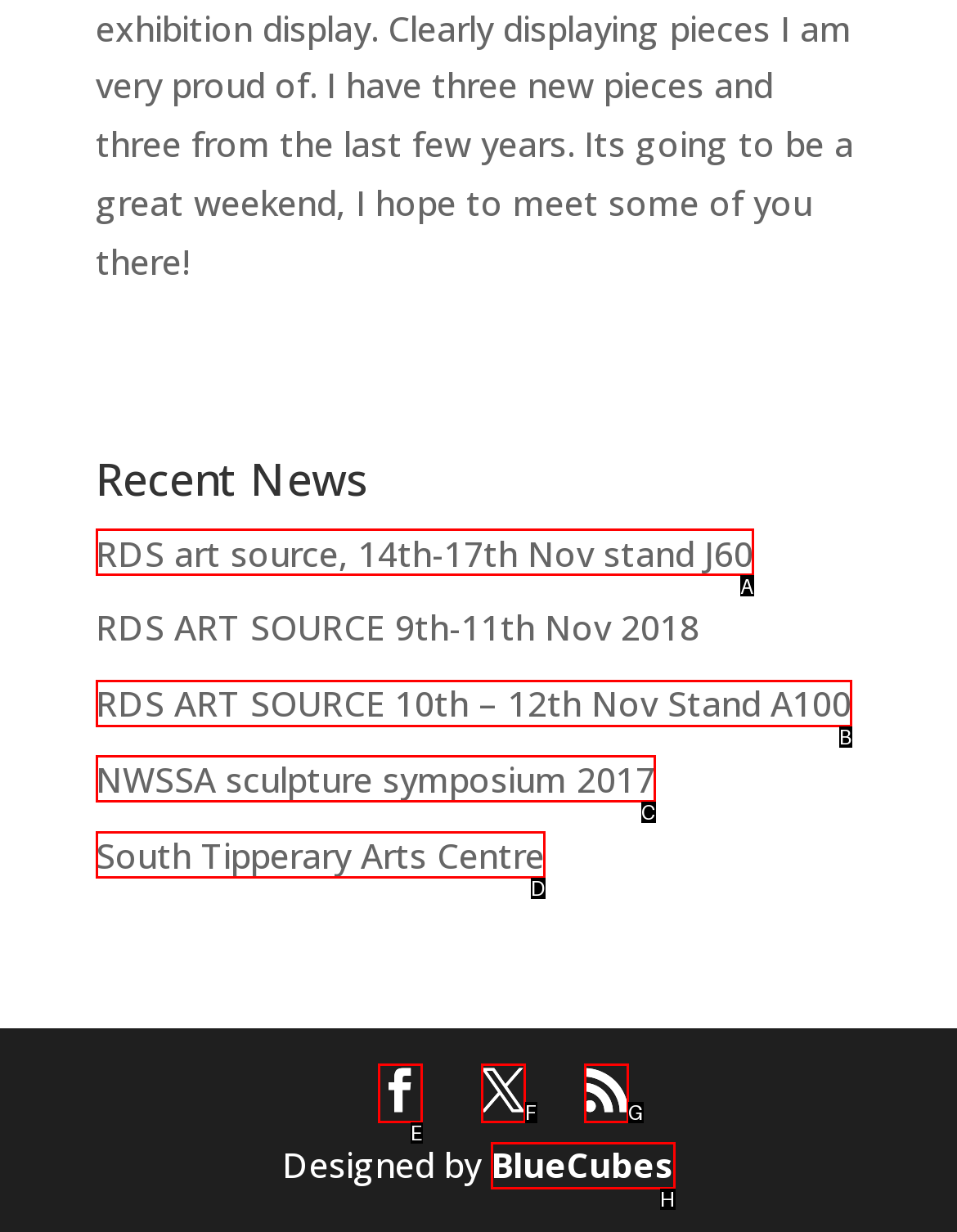Determine which HTML element should be clicked to carry out the following task: check NWSSA sculpture symposium Respond with the letter of the appropriate option.

C